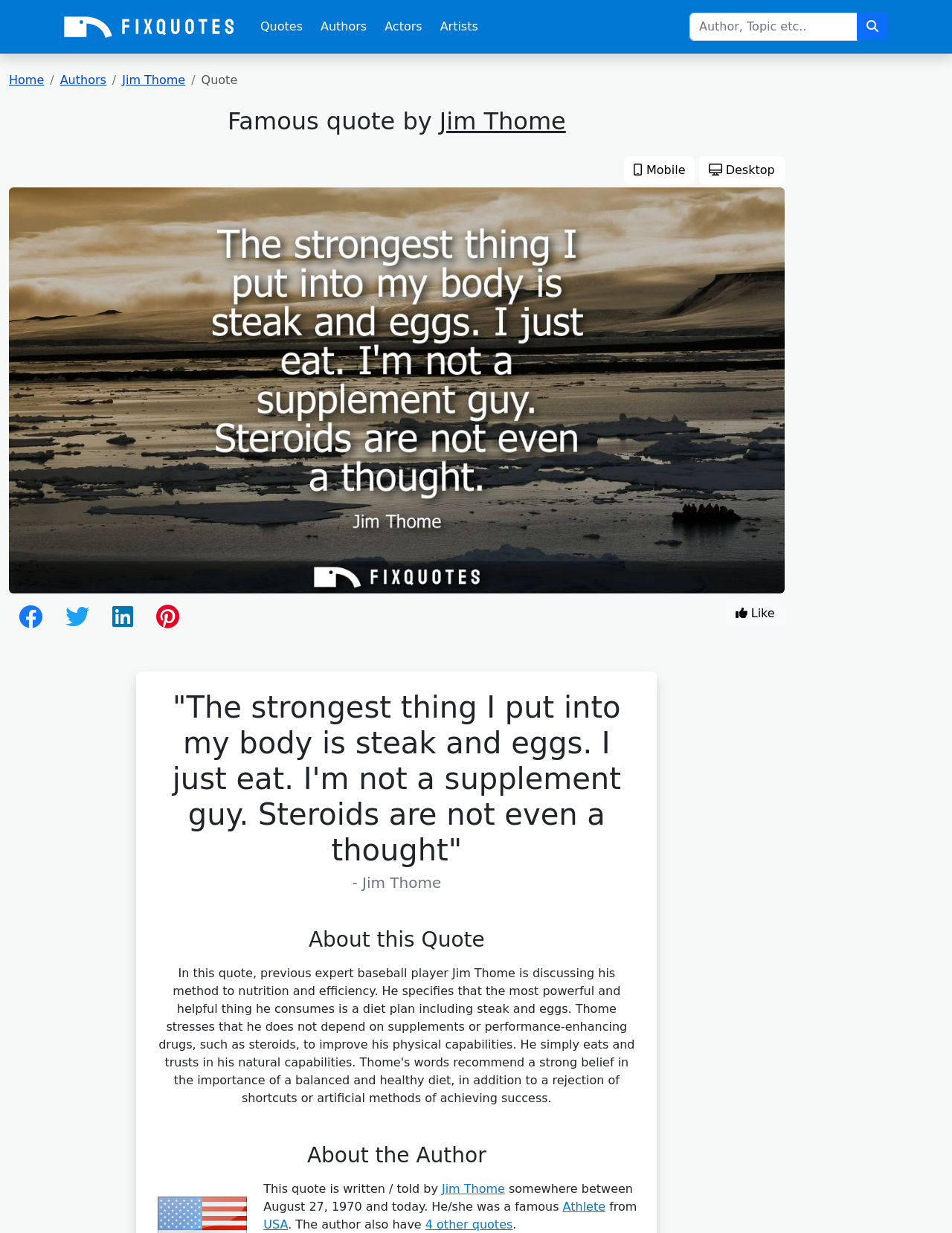Describe the entire webpage, focusing on both content and design.

This webpage appears to be a quote page featuring a famous quote by Jim Thome, an American athlete. At the top left corner, there is a FixQuotes logo, followed by a navigation menu with links to Quotes, Authors, Actors, and Artists. On the right side, there is a search box and a magnifying glass icon.

Below the navigation menu, there is a breadcrumb navigation showing the path from Home to Authors to Jim Thome. Next to it, there is a heading that reads "Famous quote by Jim Thome" with a link to Jim Thome's page.

The main content of the page is a large quote image with the text "The strongest thing I put into my body is steak and eggs. I just eat. I'm not a supplement guy. Steroids are not even a thought." Below the quote, there are social media sharing buttons for Facebook, Twitter, LinkedIn, and Pinterest.

On the right side of the quote, there is a "Like" button. Below the quote, there are three headings: the quote itself, "- Jim Thome", and "About this Quote". Further down, there is a section about the author, Jim Thome, with links to his page, his profession as an Athlete, and his country of origin, USA. There is also a mention of the author having 4 other quotes.

At the bottom right corner, there is an advertisement iframe.